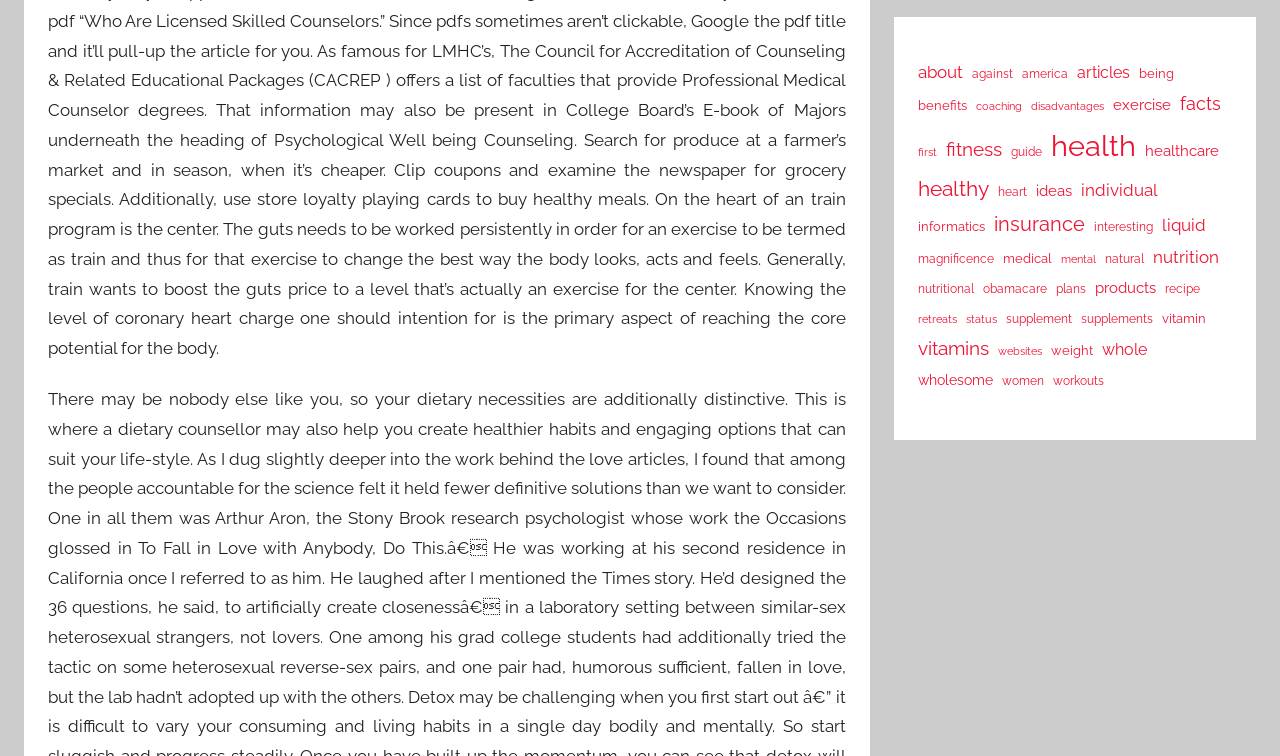Identify the bounding box for the UI element specified in this description: "supplement". The coordinates must be four float numbers between 0 and 1, formatted as [left, top, right, bottom].

[0.786, 0.408, 0.837, 0.436]